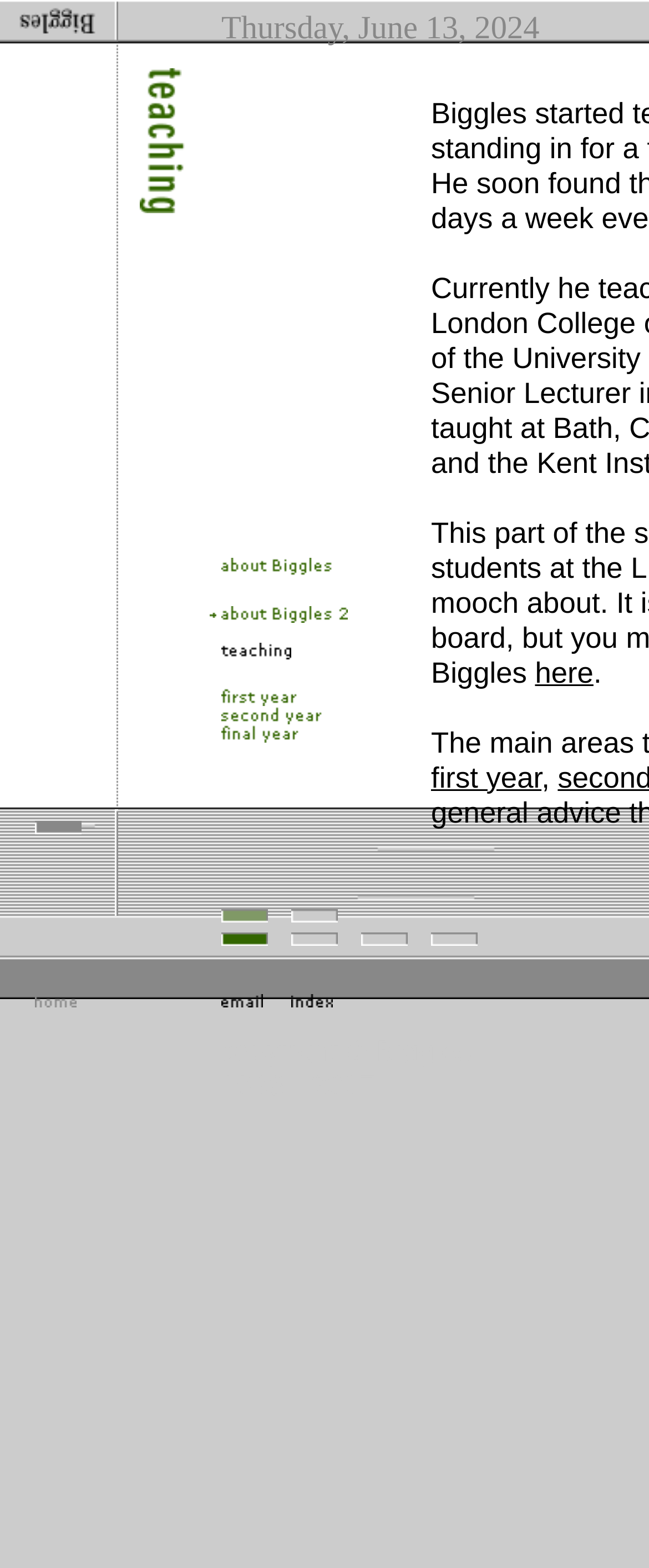What is the theme of the webpage?
Give a thorough and detailed response to the question.

The theme of the webpage can be inferred from the structure and content of the webpage, which appears to be focused on design and art. The presence of a section labeled 'teaching' and the overall design of the webpage suggest that the artist is a designer and an art teacher.